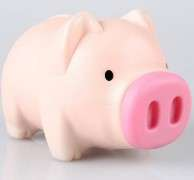Elaborate on the contents of the image in a comprehensive manner.

The image features a charming, small piggy bank designed in a delightful cartoonish style. This piggy bank is primarily pink with a smooth finish, showcasing a rounded body that contributes to its endearing appearance. It has a bright pink snout adorned with two prominent nostrils, while its expressive eyes are simply represented by small black dots, adding to its cute character. This playful design makes it an appealing item for children, encouraging them to save coins in a fun way. The image serves as a visual representation associated with the overarching theme of childhood growth and playfulness, as discussed in the nearby content about children’s toys and gifts.